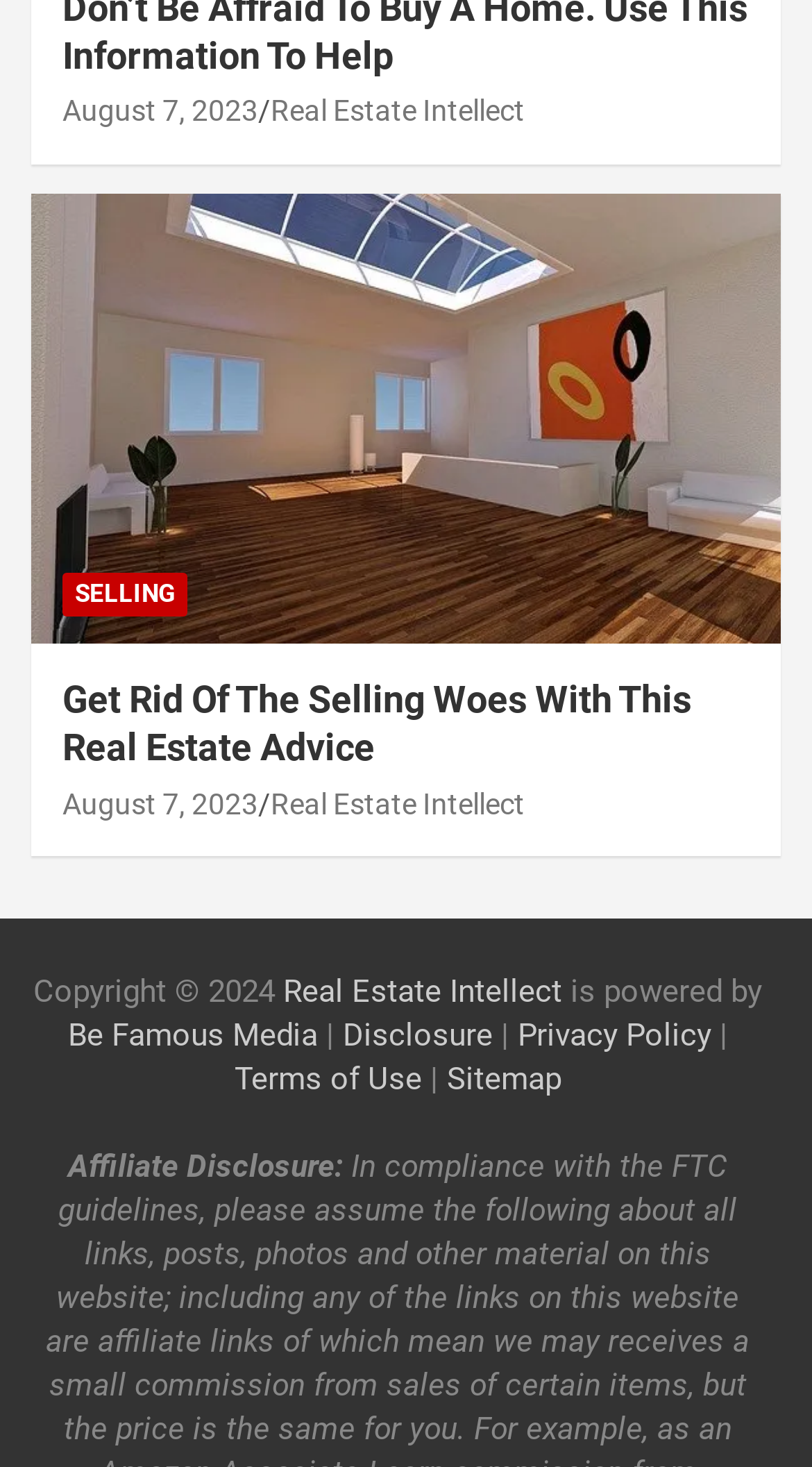Find the bounding box coordinates of the element to click in order to complete the given instruction: "check the 'Disclosure' page."

[0.422, 0.693, 0.606, 0.719]